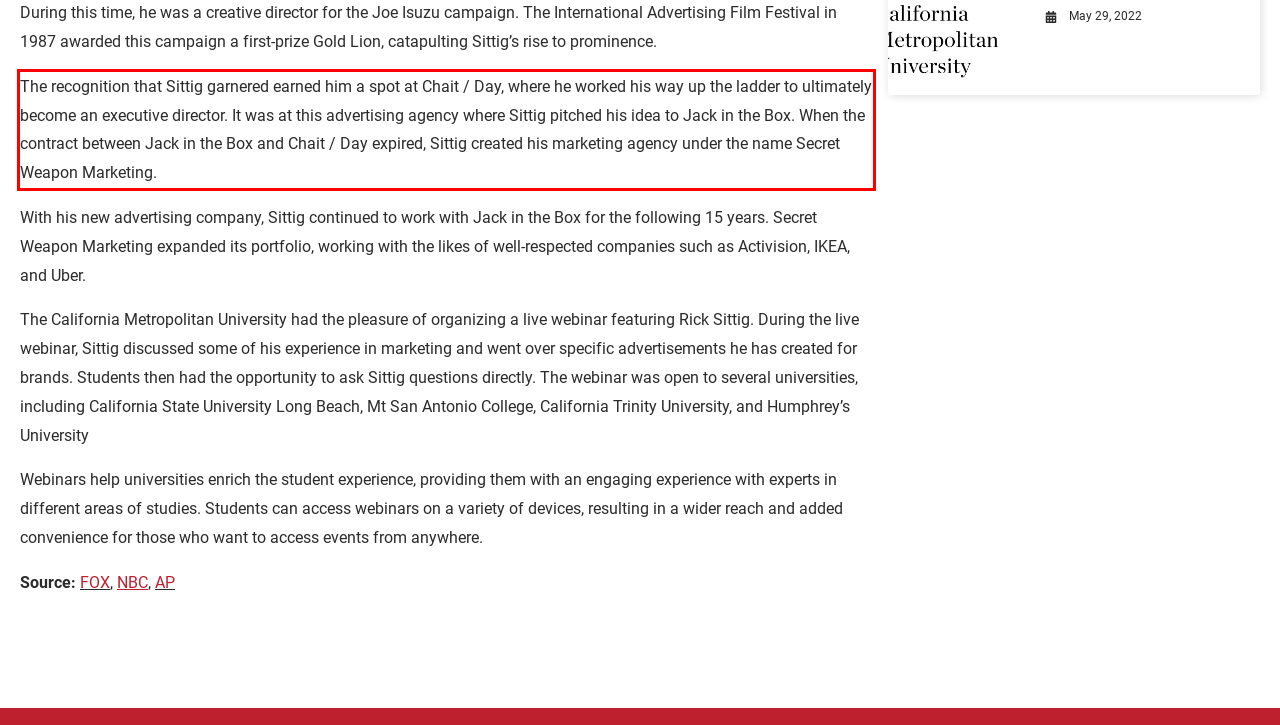You are provided with a screenshot of a webpage that includes a red bounding box. Extract and generate the text content found within the red bounding box.

The recognition that Sittig garnered earned him a spot at Chait / Day, where he worked his way up the ladder to ultimately become an executive director. It was at this advertising agency where Sittig pitched his idea to Jack in the Box. When the contract between Jack in the Box and Chait / Day expired, Sittig created his marketing agency under the name Secret Weapon Marketing.